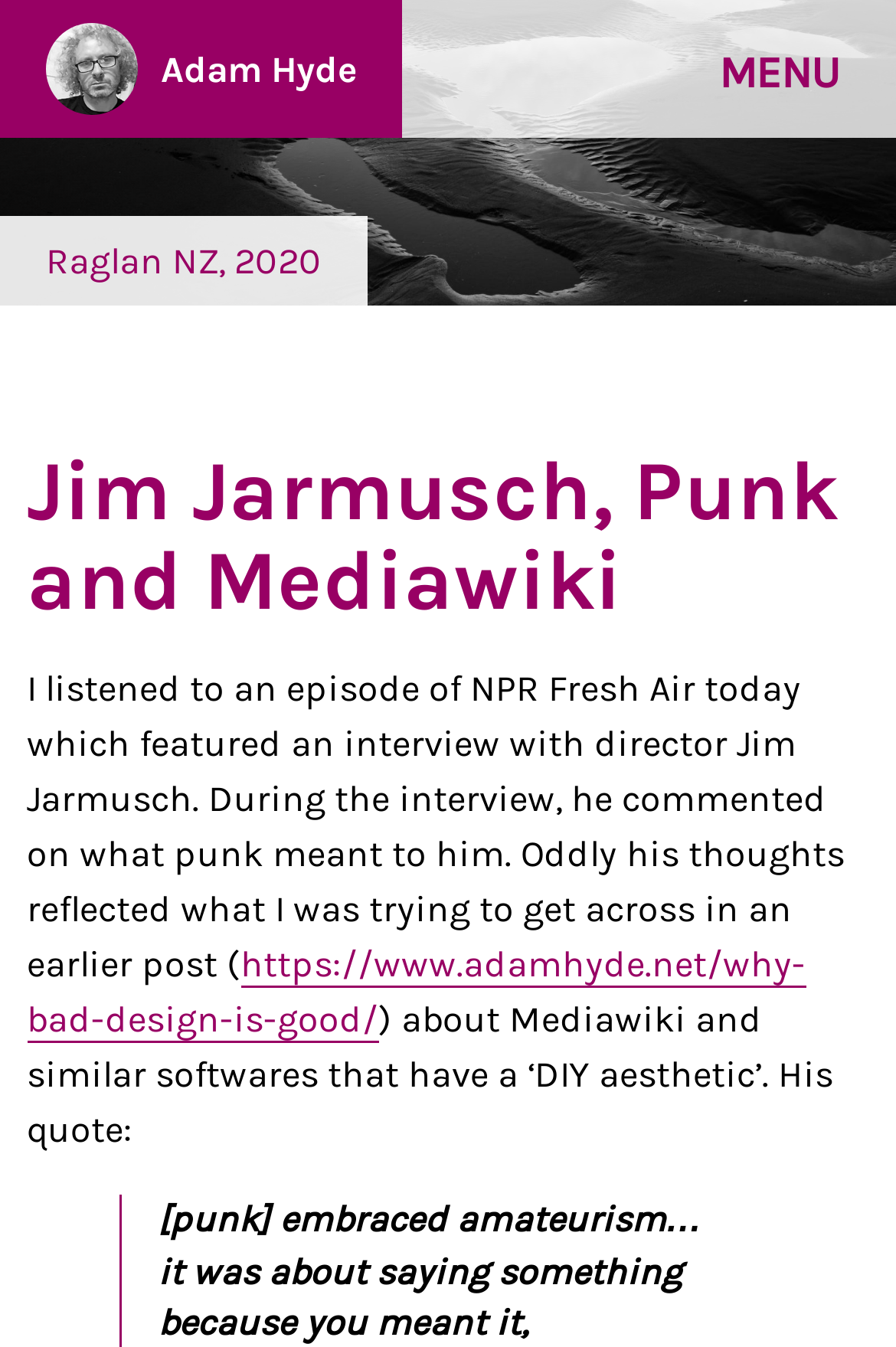Ascertain the bounding box coordinates for the UI element detailed here: "Menu". The coordinates should be provided as [left, top, right, bottom] with each value being a float between 0 and 1.

[0.777, 0.026, 0.962, 0.082]